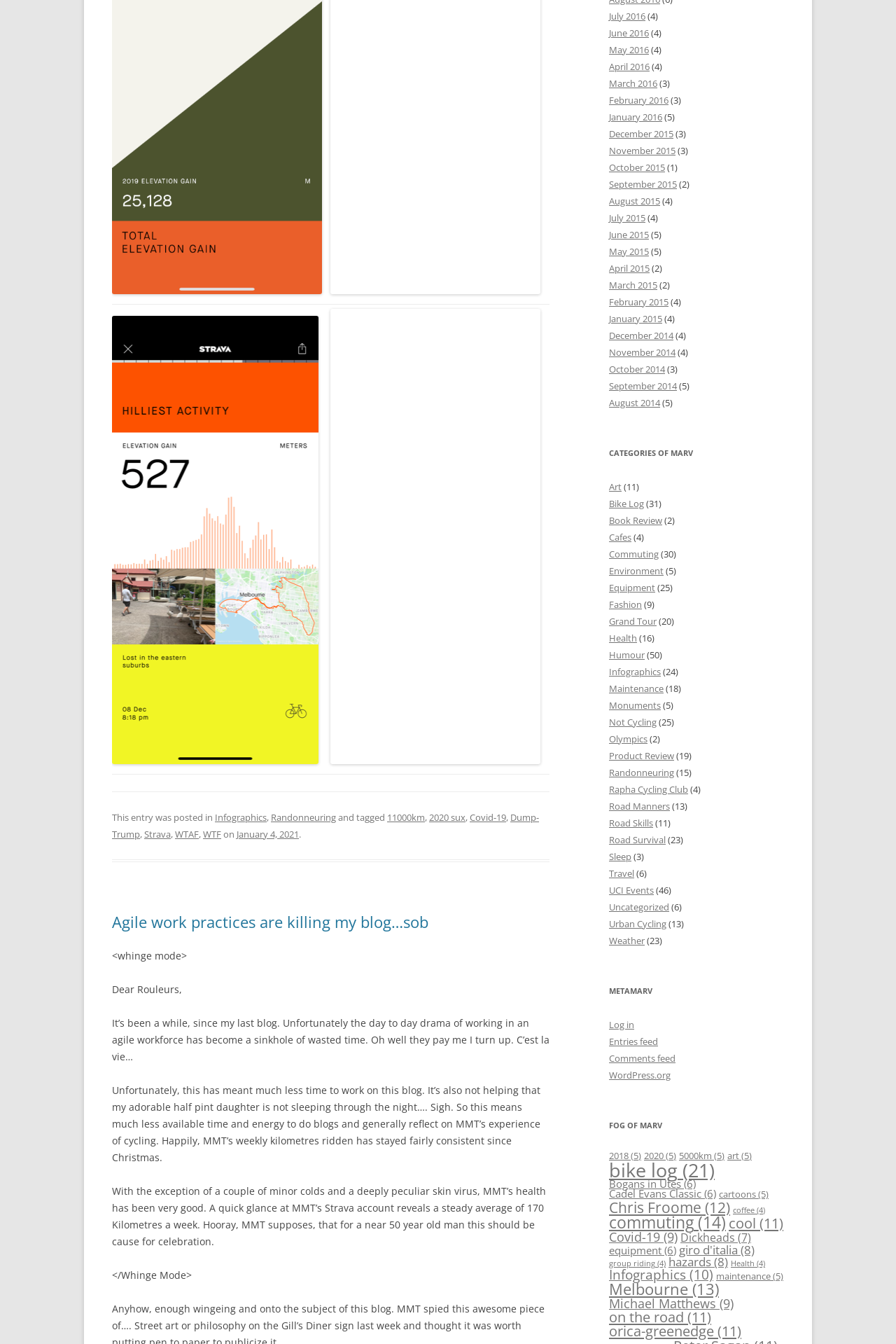What is the category with the most articles?
Please craft a detailed and exhaustive response to the question.

I counted the number of articles in each category by looking at the numbers in parentheses next to each category name. The category with the most articles is Bike Log with 31 articles.